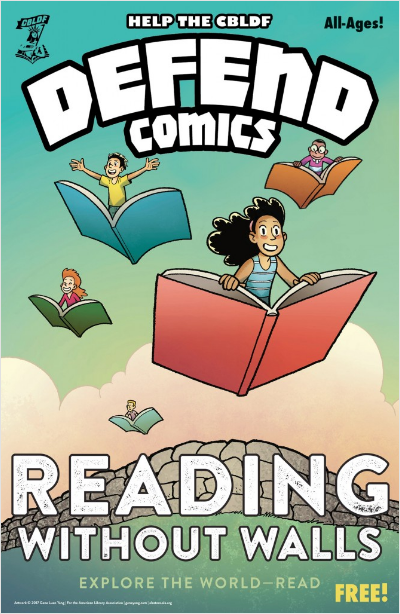What is the main objective of the 'Defend Comics' campaign?
Please use the image to deliver a detailed and complete answer.

The campaign aims to promote literacy and appreciation for comics in a fun and accessible manner, as stated in the caption, which is evident from the vibrant and engaging cover design featuring a cheerful young girl and other characters enjoying their reading adventures.